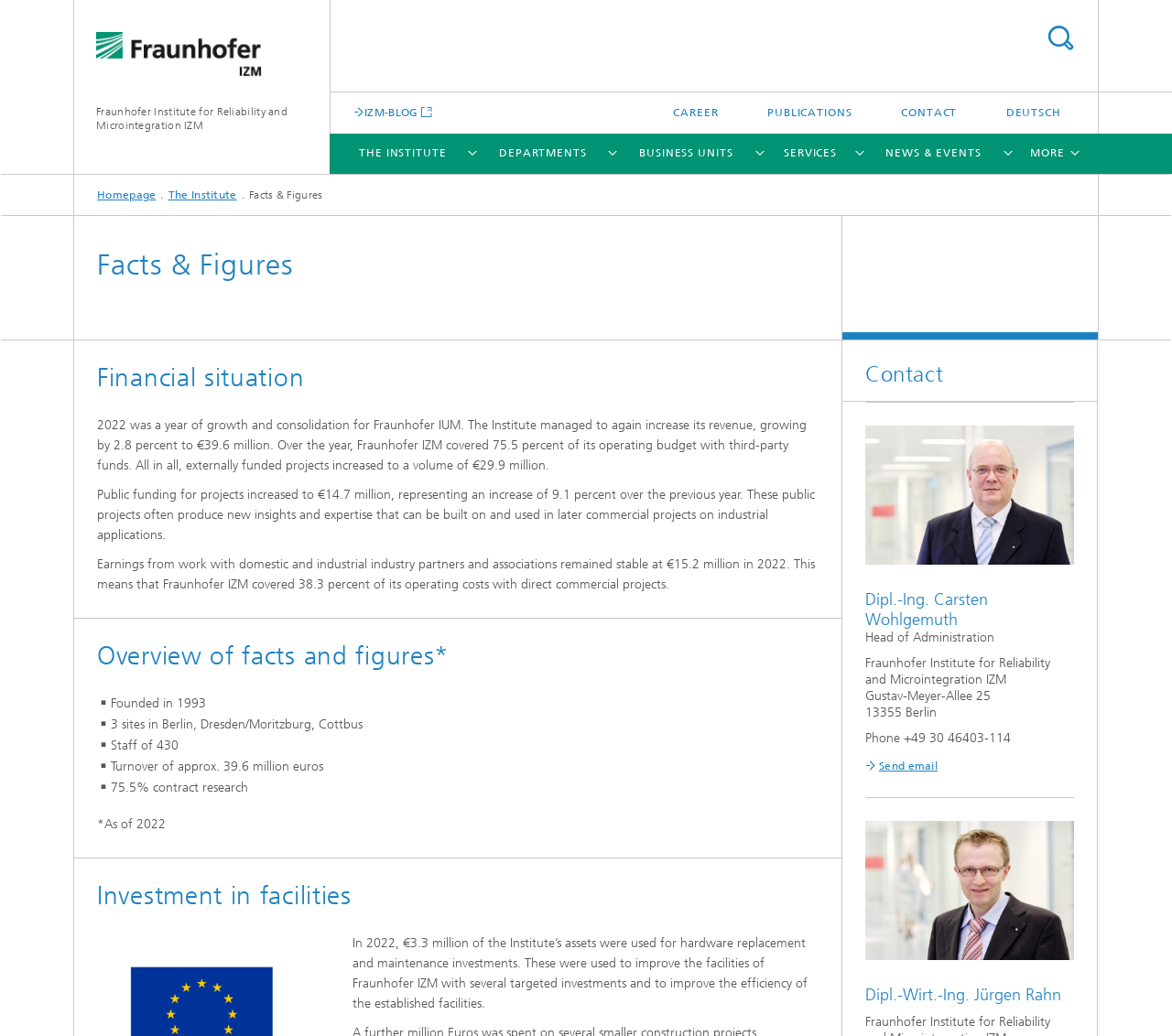Find the bounding box of the web element that fits this description: "Information and Communication Technology".

[0.082, 0.277, 0.262, 0.322]